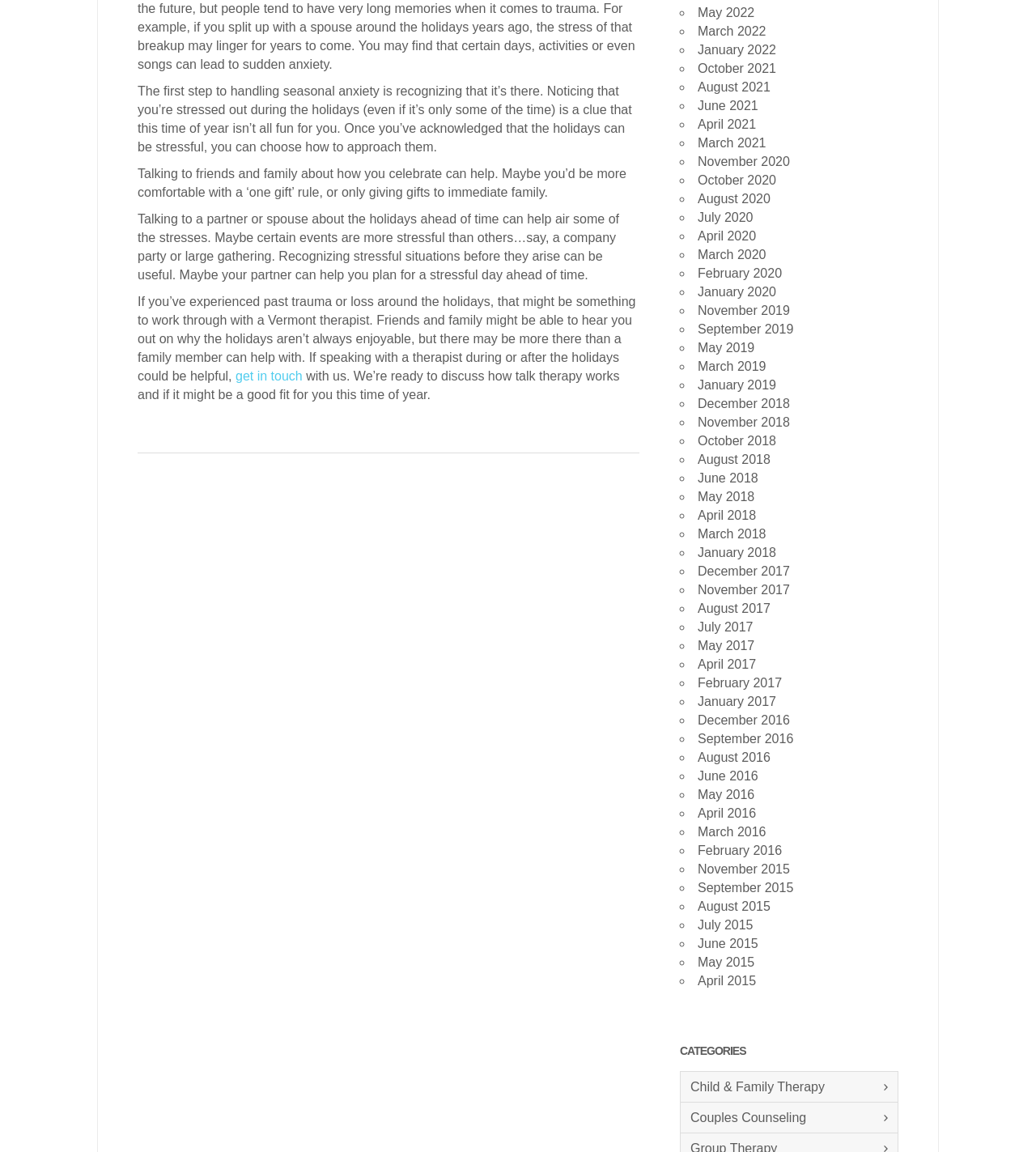What is the first step to handling seasonal anxiety?
Utilize the image to construct a detailed and well-explained answer.

The first step to handling seasonal anxiety is recognizing that it's there, as mentioned in the first paragraph of the webpage. This is the initial step in acknowledging and addressing the stress and anxiety that comes with the holiday season.